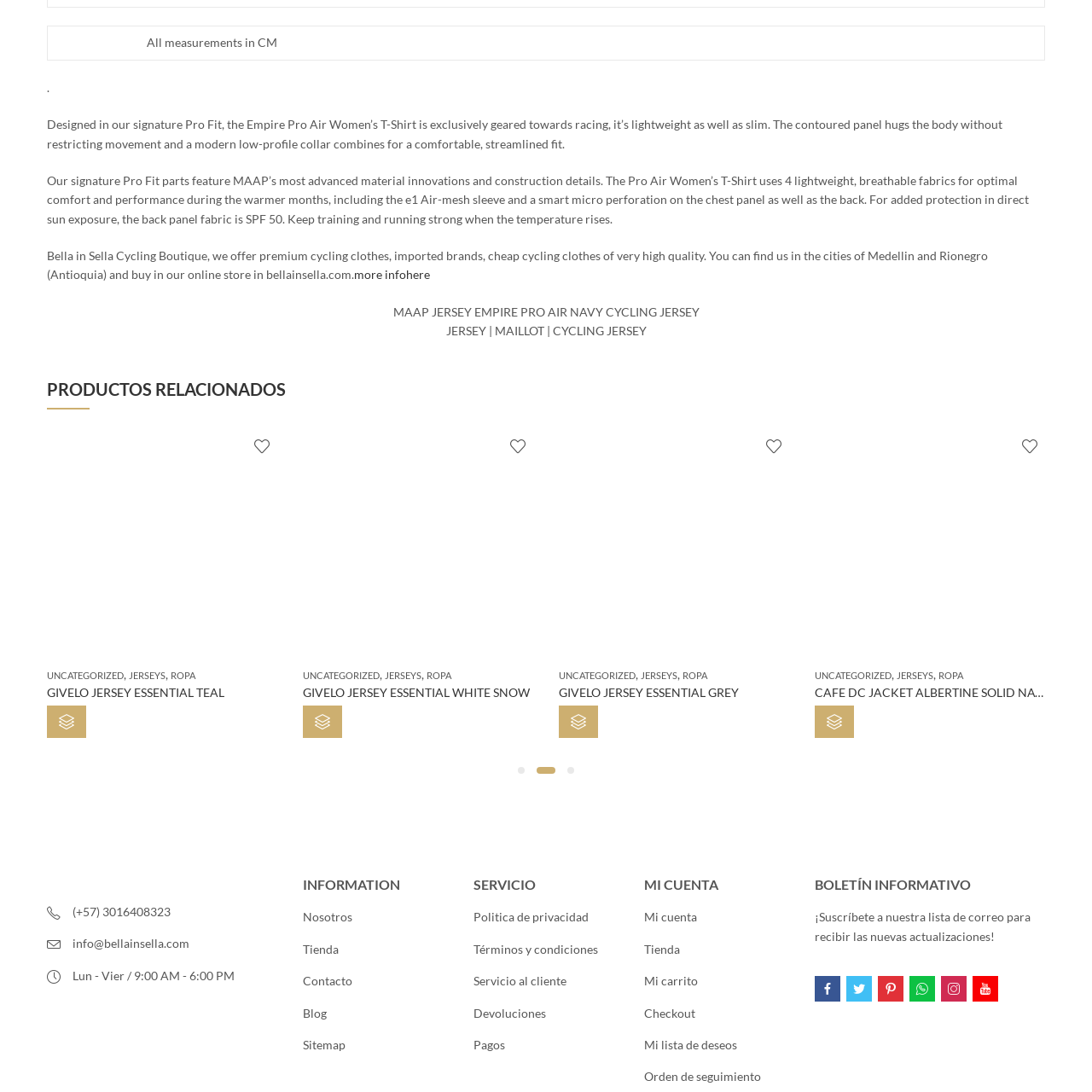Illustrate the image within the red boundary with a detailed caption.

The image features a classic illustration of a bicycle, symbolizing the joy and freedom of cycling. This visual complement aligns with the surrounding content that emphasizes premium cycling apparel, specifically the MAAP Jersey Empire Pro Air Navy Cycling Jersey. The jersey is designed for performance, utilizing lightweight and breathable materials ideal for racing and warm weather conditions. The integration of such imagery highlights the dedication of Bella in Sella Cycling Boutique to provide high-quality cycling gear recommended for enthusiasts seeking both comfort and style on their rides.